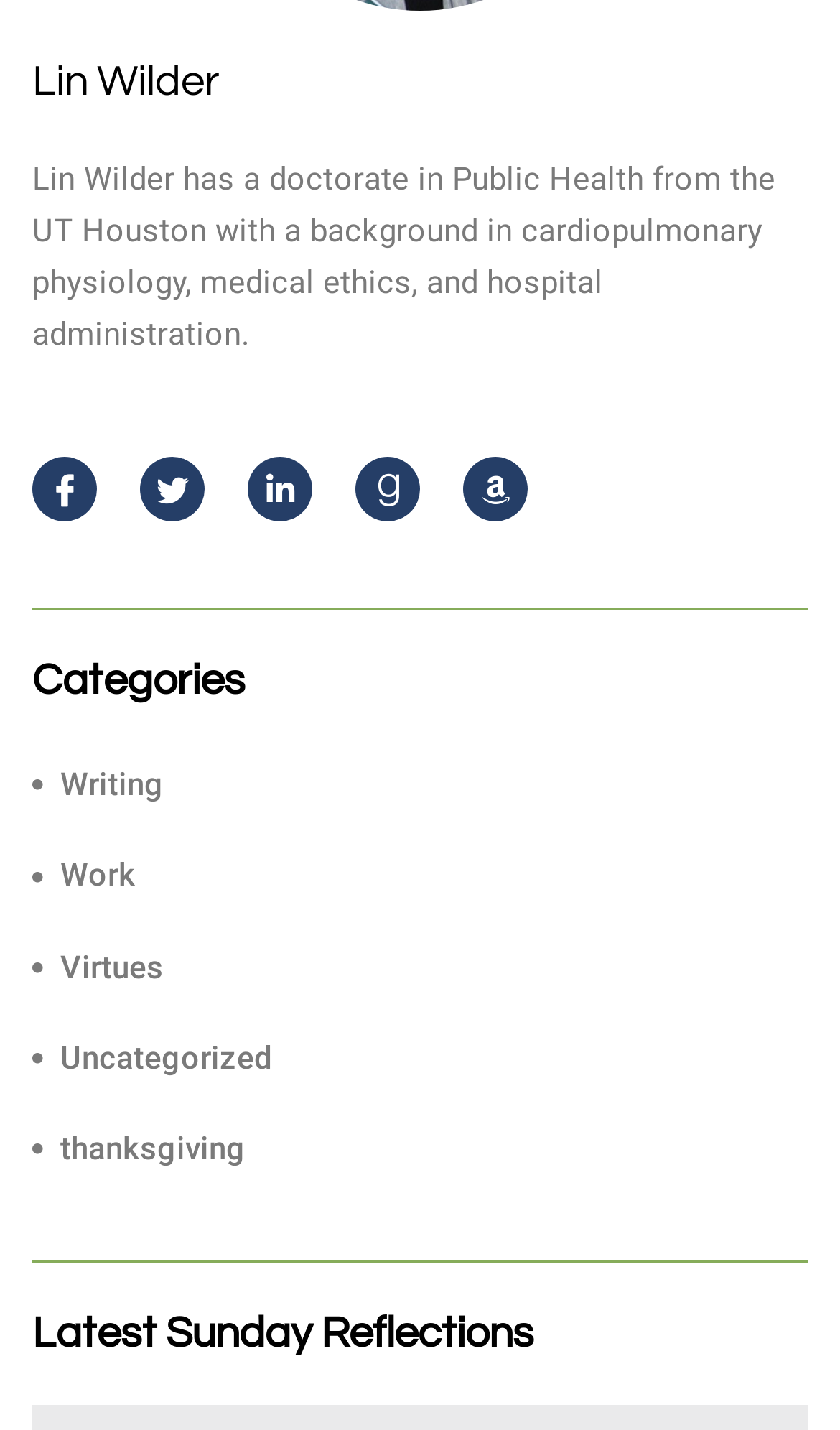What categories are listed?
Answer the question with a single word or phrase by looking at the picture.

Writing, Work, Virtues, Uncategorized, thanksgiving